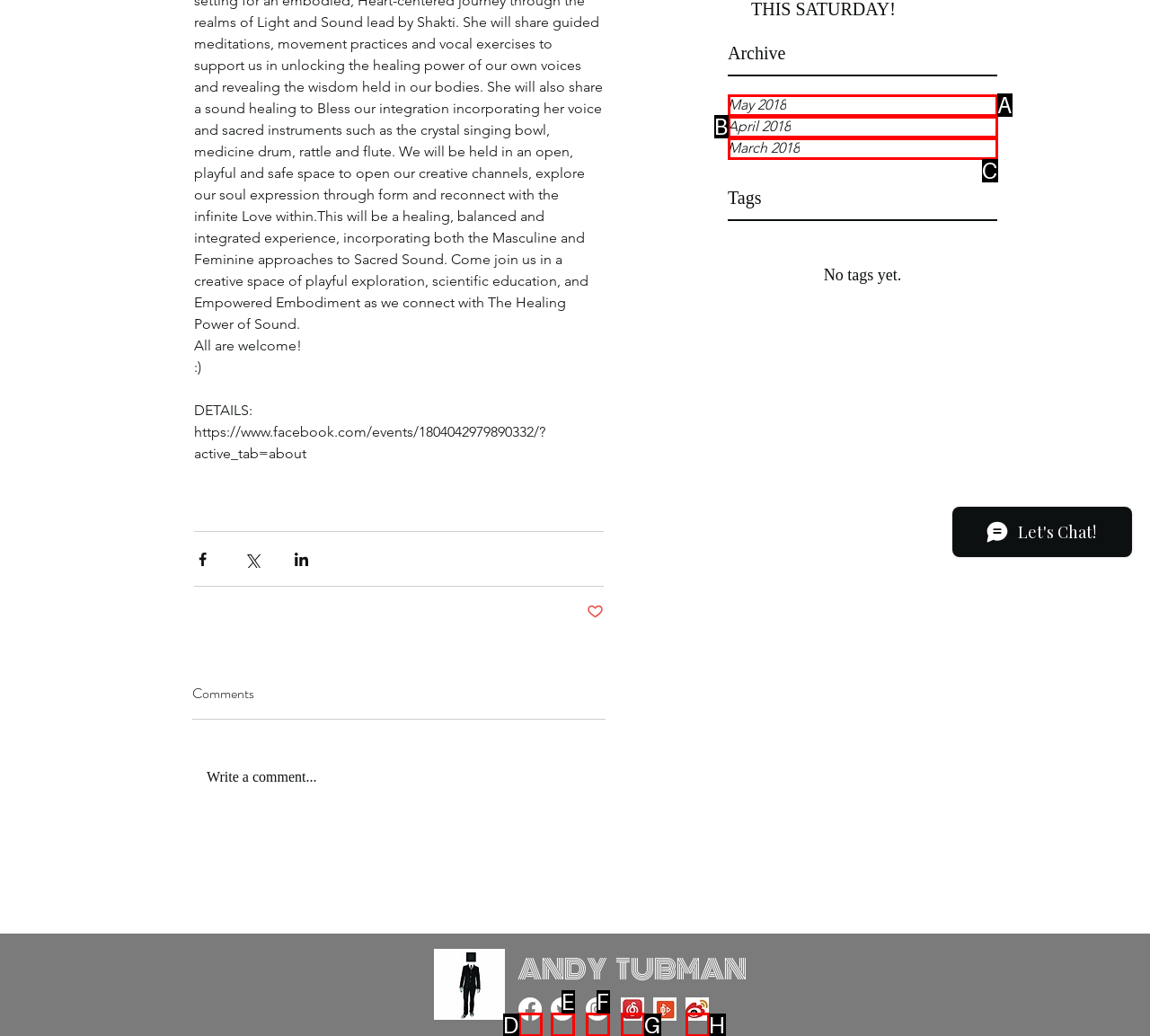Find the HTML element that suits the description: aria-label="facebook"
Indicate your answer with the letter of the matching option from the choices provided.

D